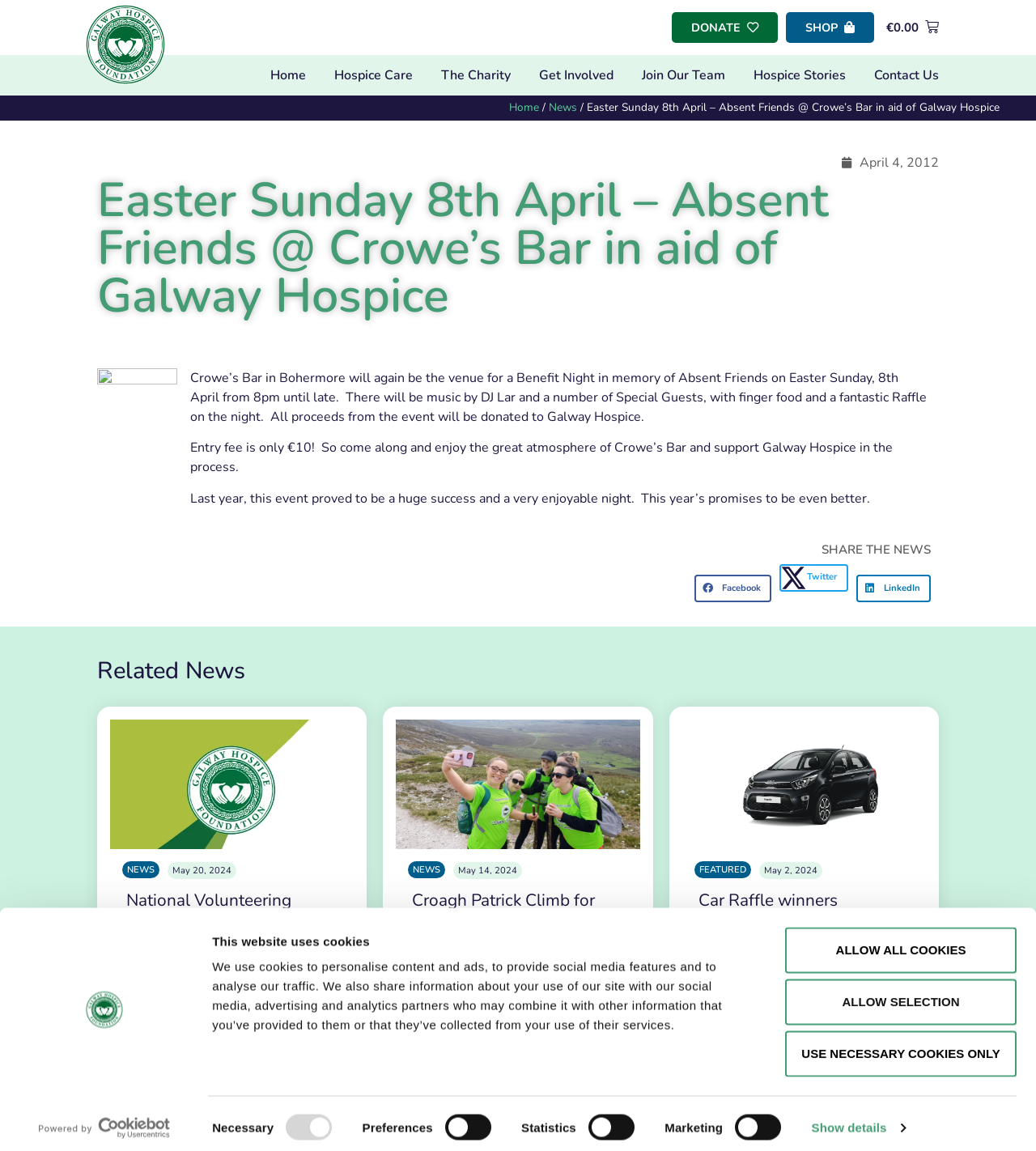Respond to the following question with a brief word or phrase:
What is the purpose of the event?

To support Galway Hospice